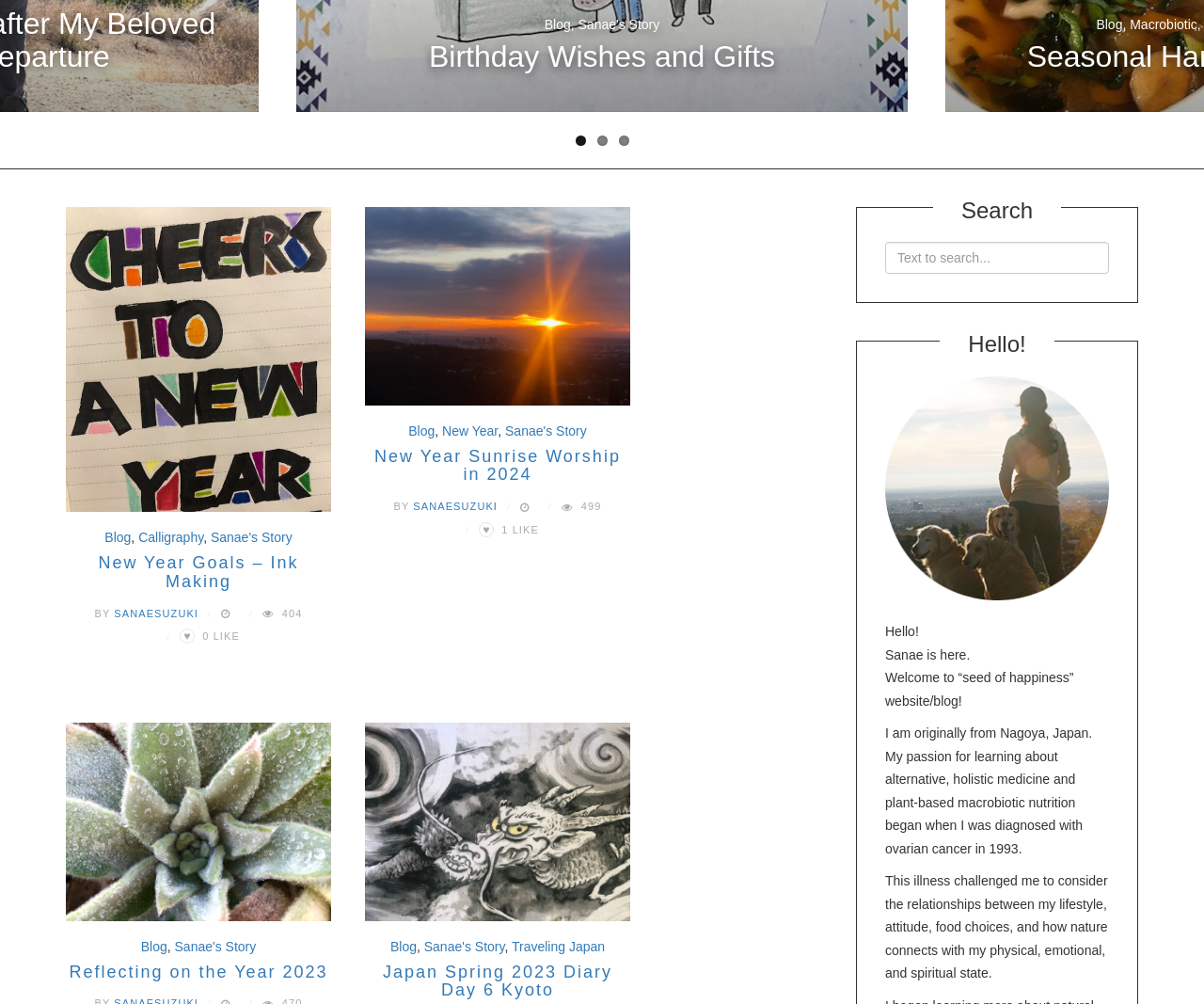Find and provide the bounding box coordinates for the UI element described with: "Support Team".

None